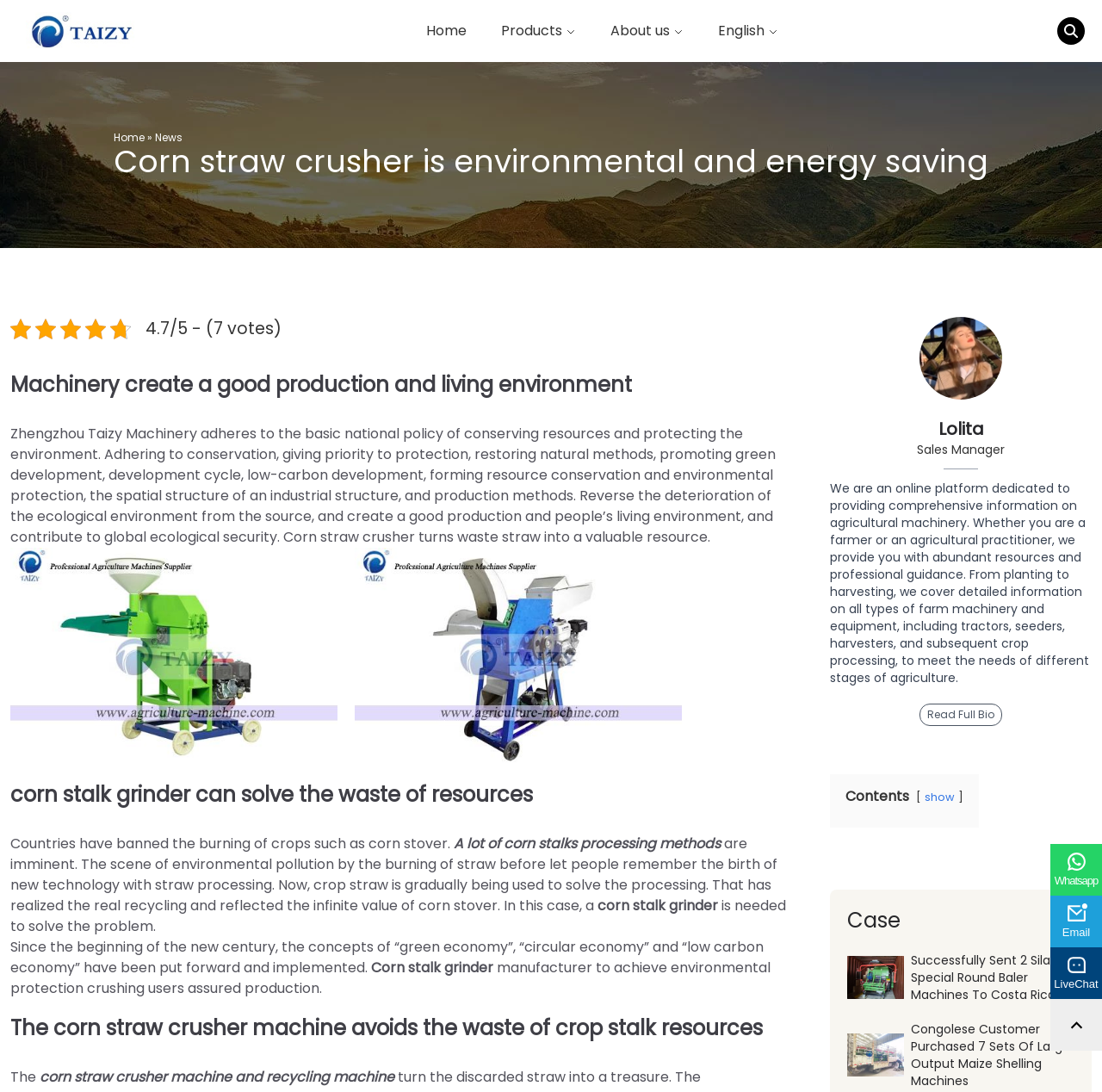Determine the bounding box coordinates of the element that should be clicked to execute the following command: "View the 'Chaff Cutter And Grain Crusher4' image".

[0.322, 0.502, 0.619, 0.701]